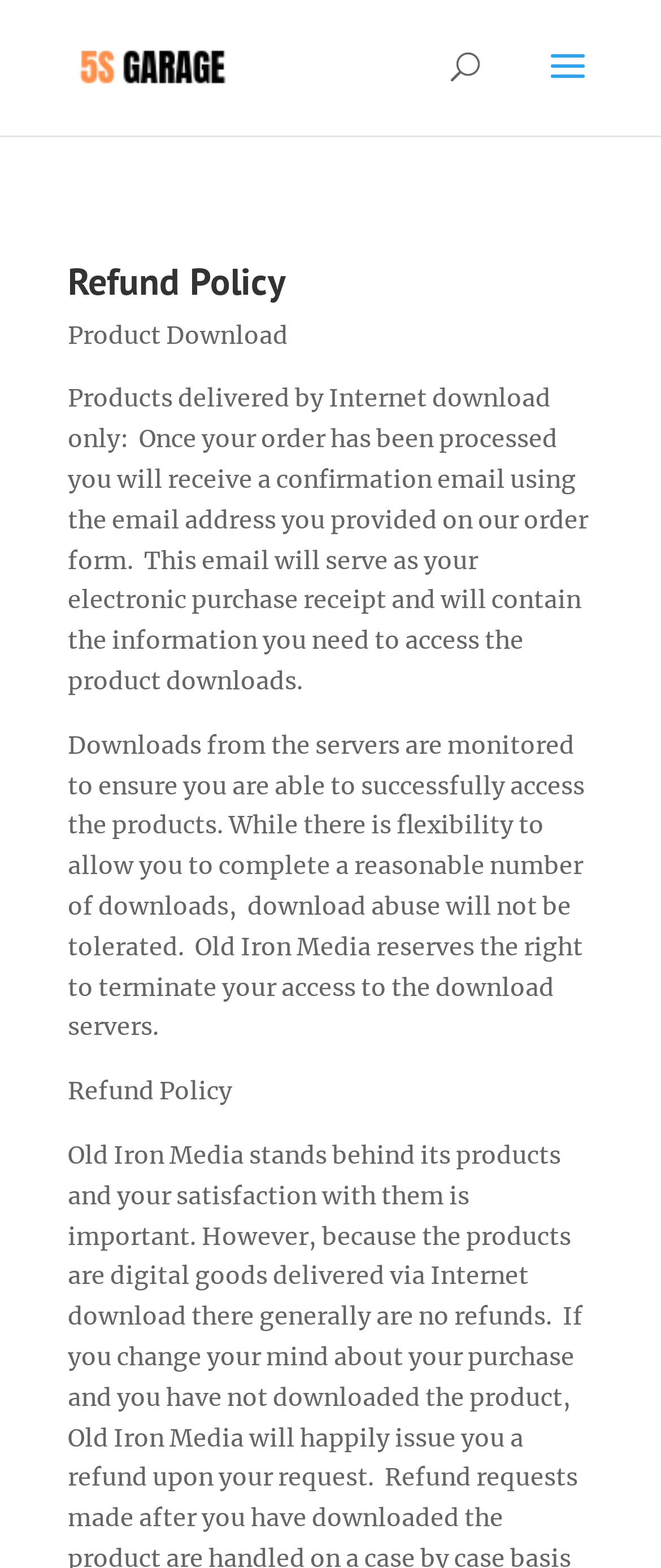Look at the image and write a detailed answer to the question: 
What type of products are delivered?

This answer can be obtained by reading the text under the 'Product Download' heading, which states that 'Products delivered by Internet download only...'.